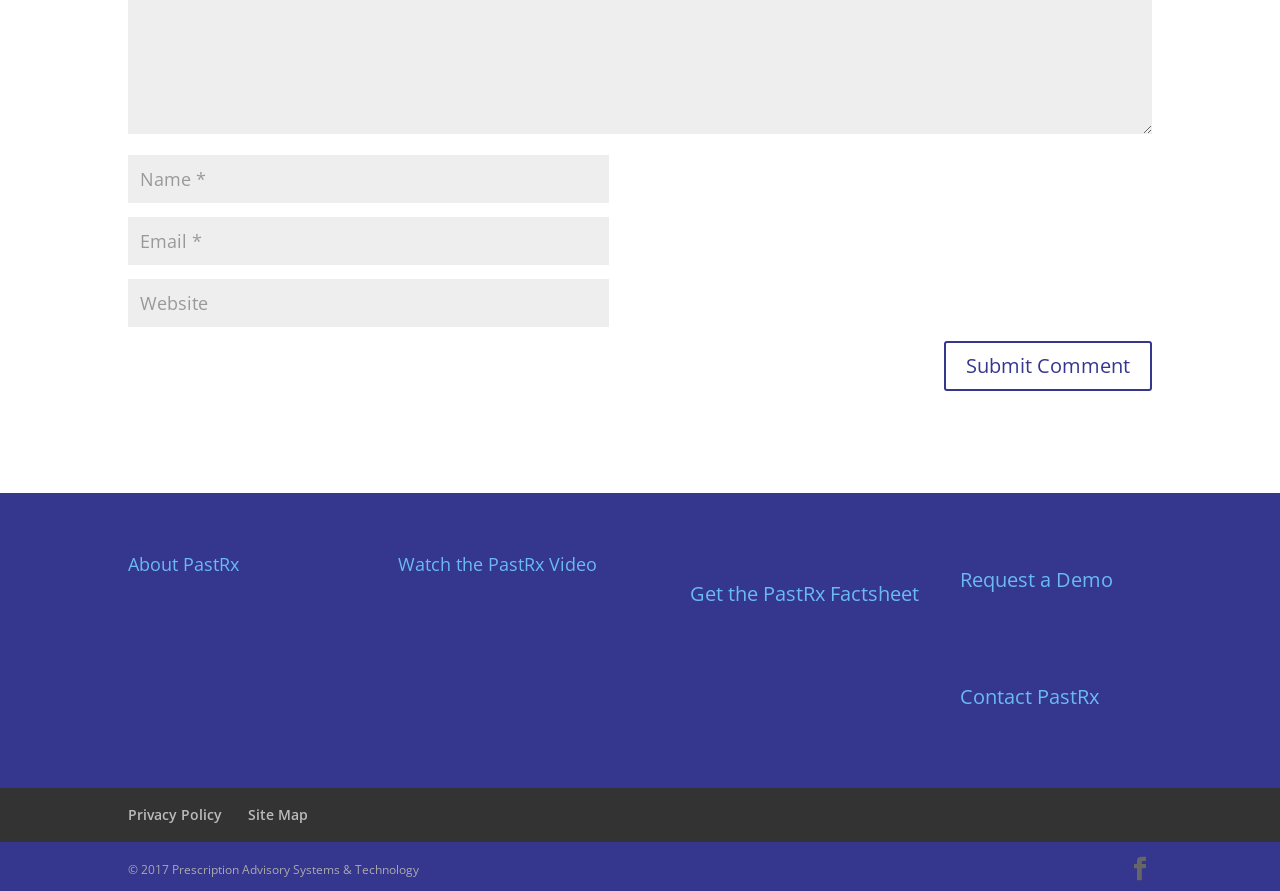Find the bounding box coordinates of the clickable element required to execute the following instruction: "Enter your name". Provide the coordinates as four float numbers between 0 and 1, i.e., [left, top, right, bottom].

[0.1, 0.174, 0.476, 0.228]